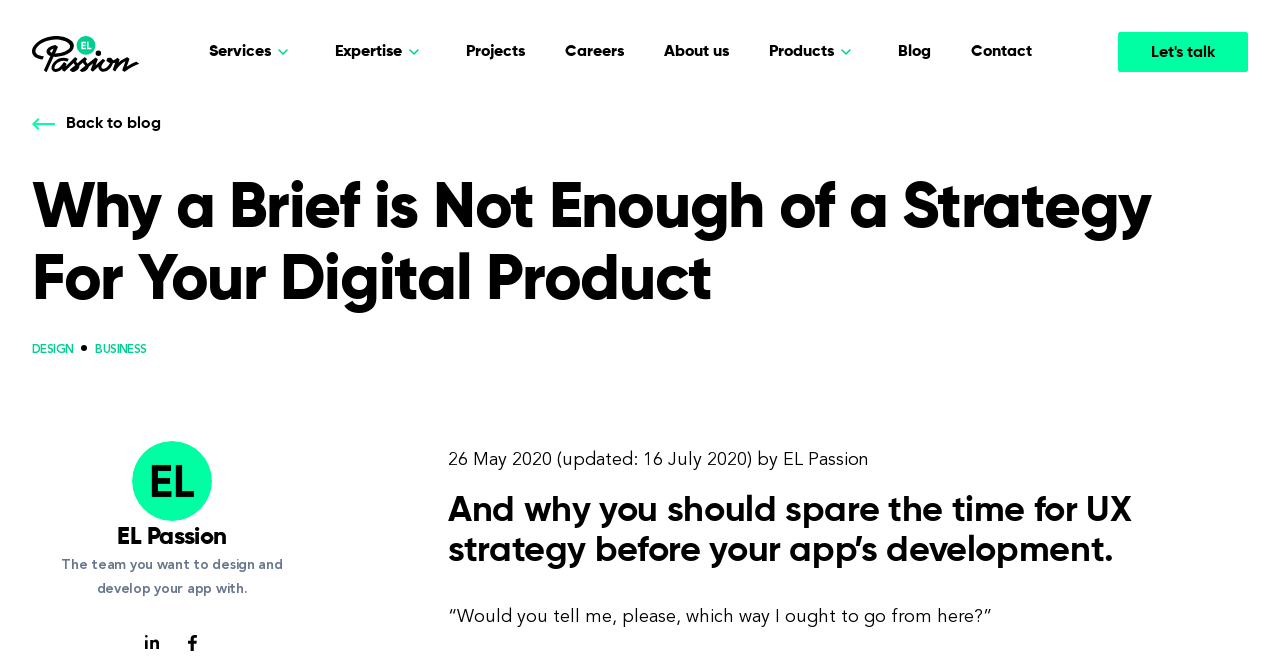Identify the bounding box coordinates of the element to click to follow this instruction: 'go back to blog'. Ensure the coordinates are four float values between 0 and 1, provided as [left, top, right, bottom].

[0.025, 0.169, 0.126, 0.205]